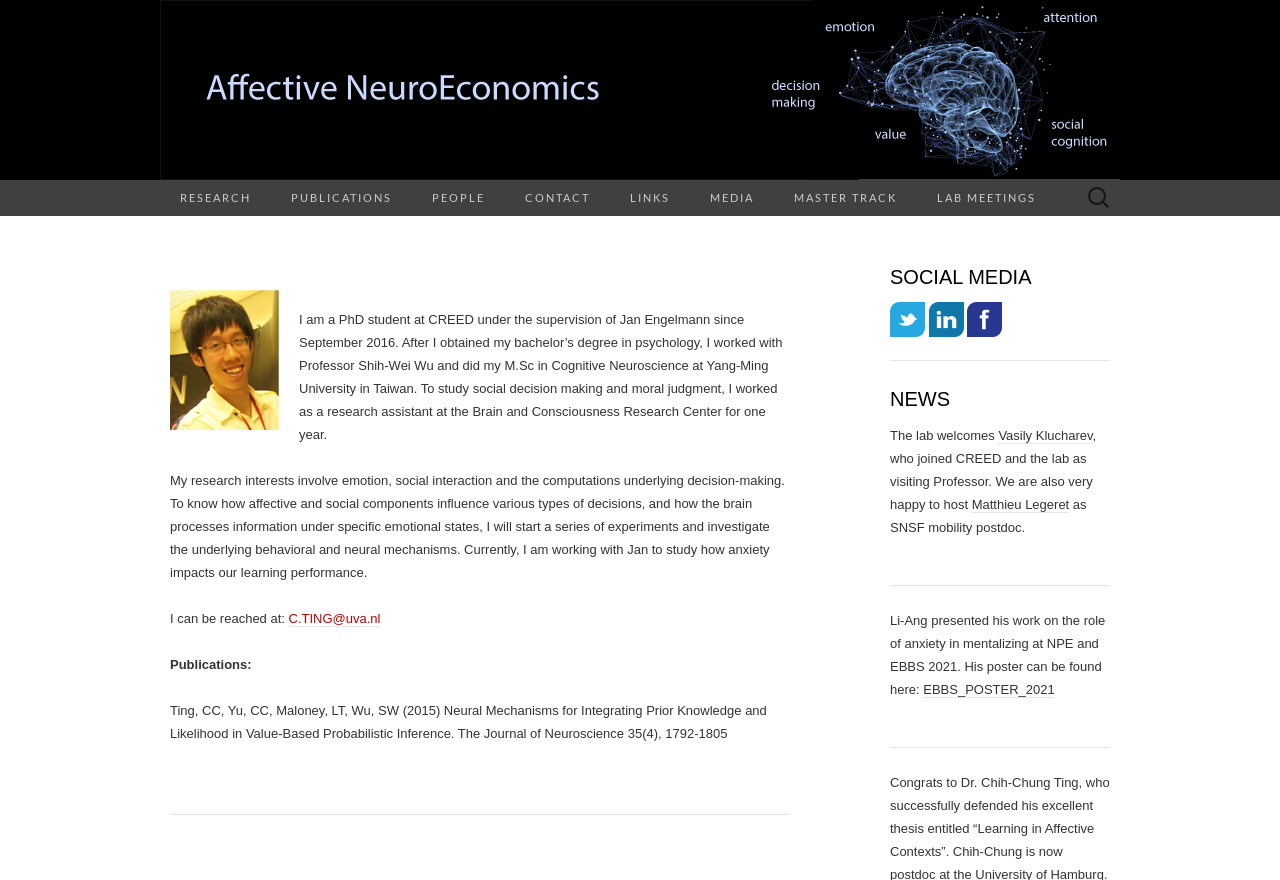Could you indicate the bounding box coordinates of the region to click in order to complete this instruction: "Contact Chih-Chung Ting".

[0.225, 0.694, 0.297, 0.712]